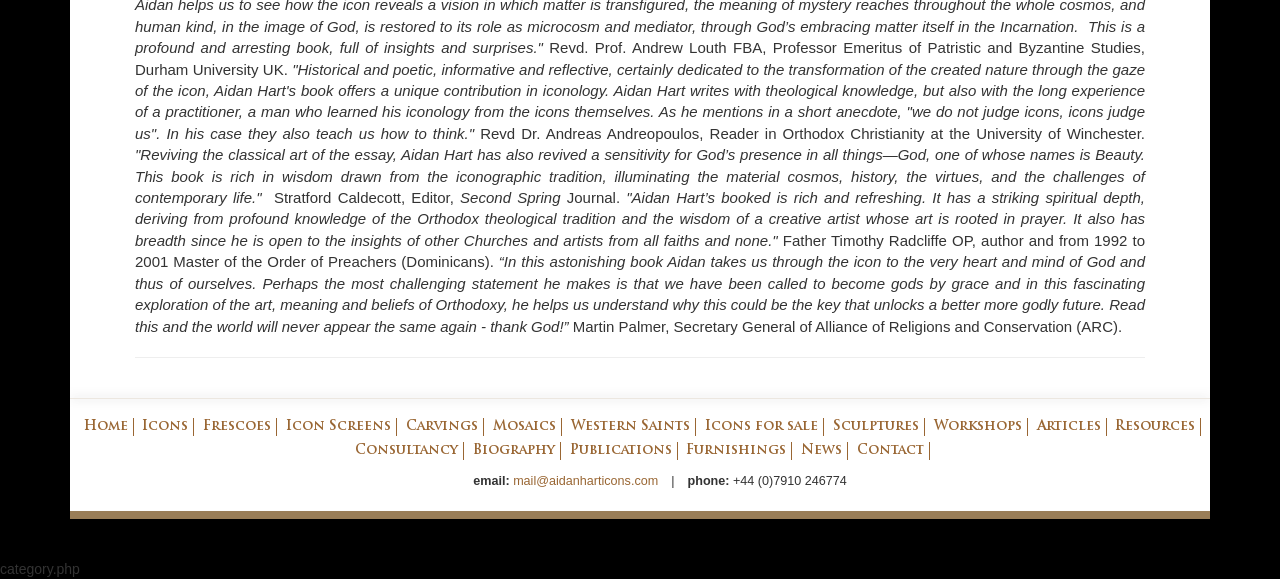What is the contact email address on the webpage?
Can you provide a detailed and comprehensive answer to the question?

The answer can be found in the link element [79], which mentions 'mail@aidanharticons.com'. This is the contact email address provided on the webpage.